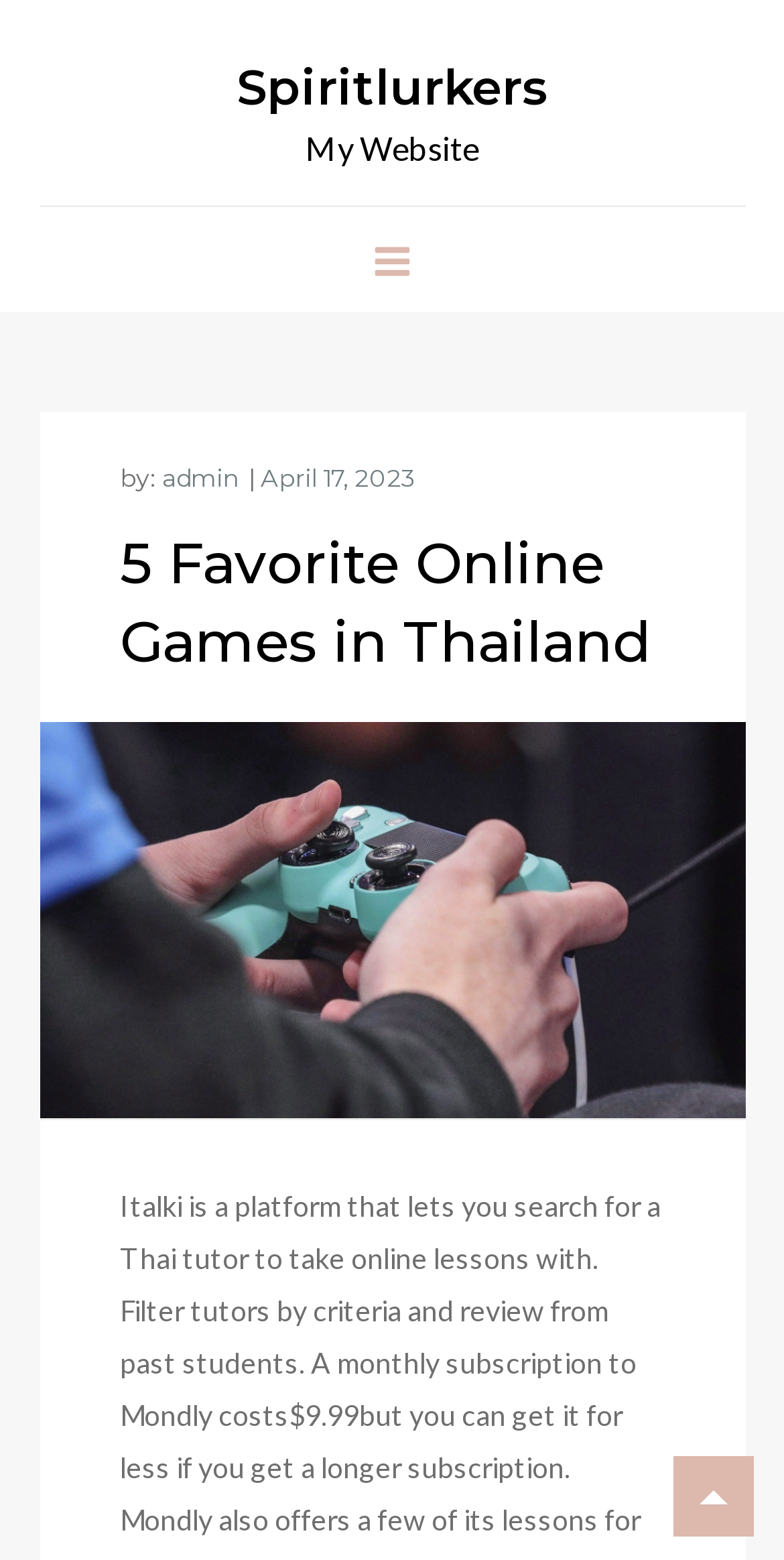Using the format (top-left x, top-left y, bottom-right x, bottom-right y), and given the element description, identify the bounding box coordinates within the screenshot: April 17, 2023

[0.332, 0.296, 0.529, 0.316]